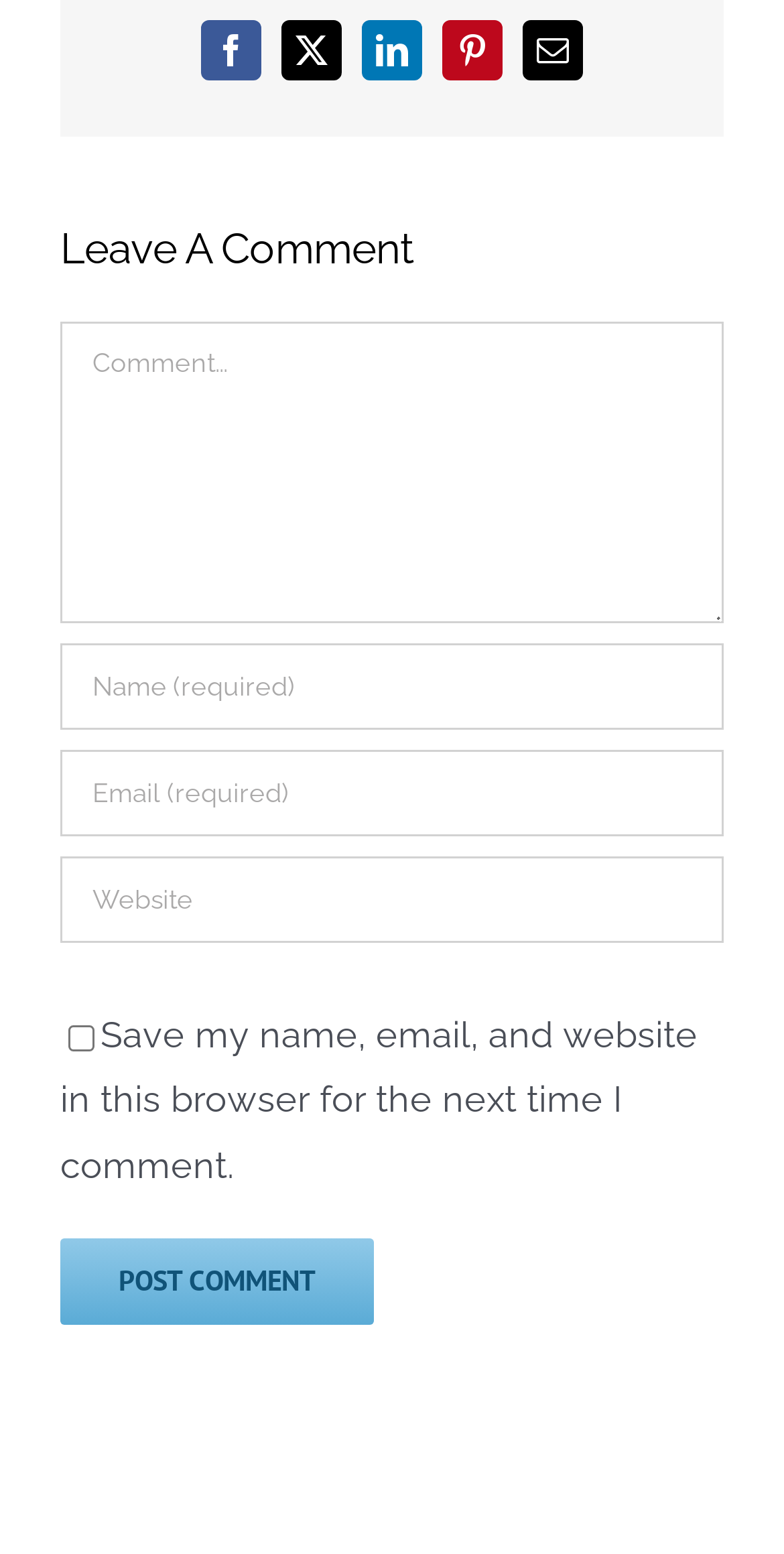Give a one-word or one-phrase response to the question: 
What is the purpose of the textbox labeled 'Comment'?

Leave a comment